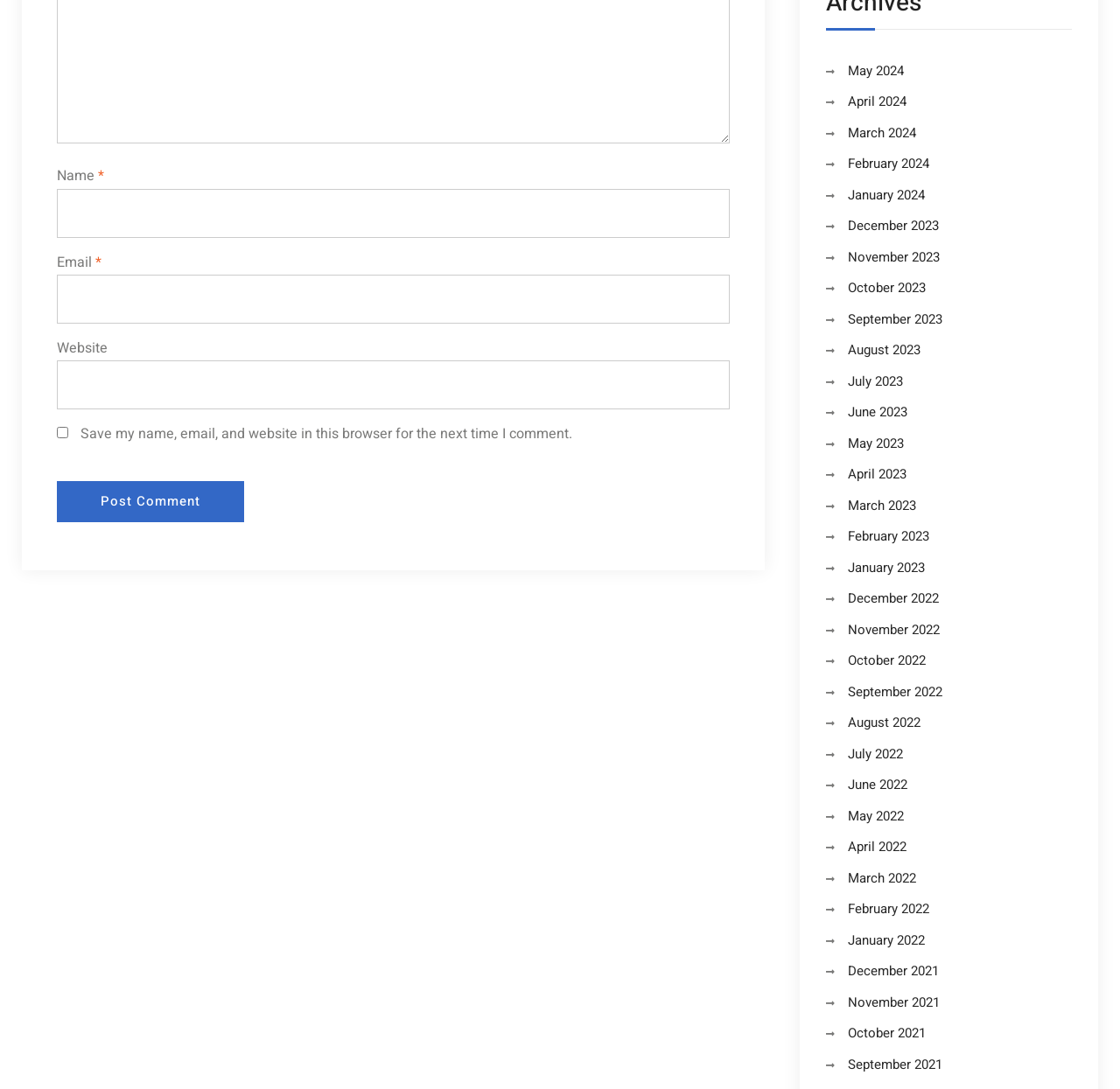Please identify the bounding box coordinates of where to click in order to follow the instruction: "Click the Post Comment button".

[0.051, 0.442, 0.218, 0.479]